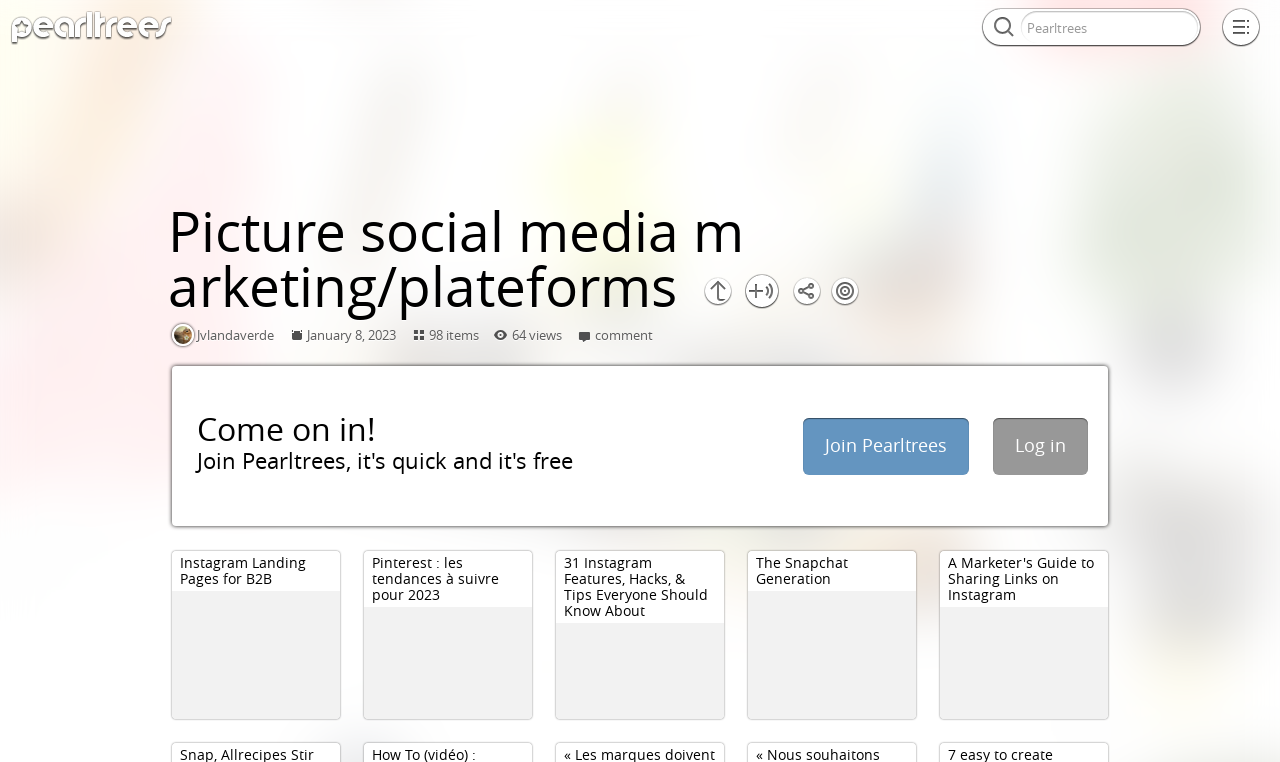Respond to the question below with a single word or phrase:
What is the name of the user who created the collection?

Jvlandaverde